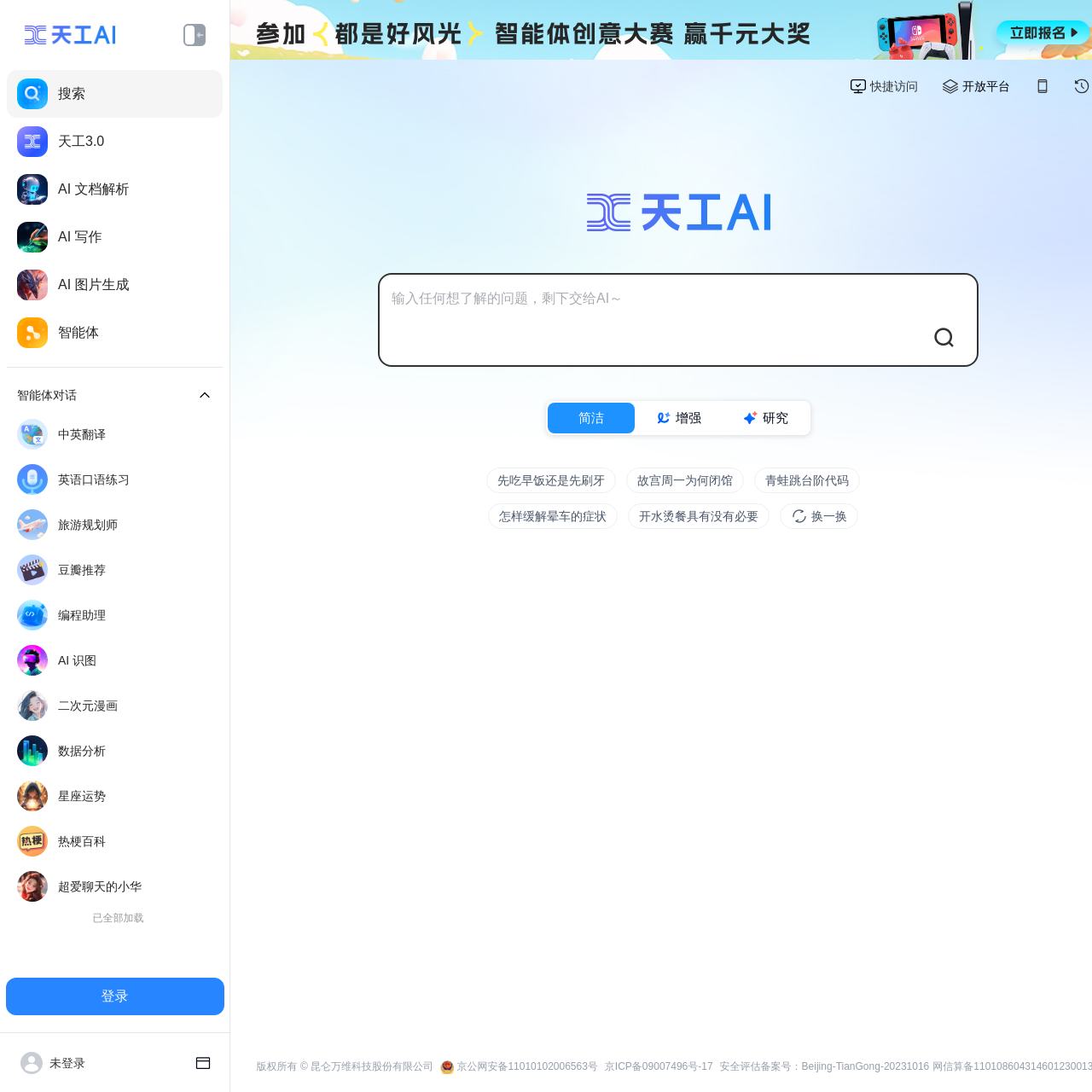What is the copyright information of the webpage?
Using the image as a reference, give a one-word or short phrase answer.

昆仑万维科技股份有限公司